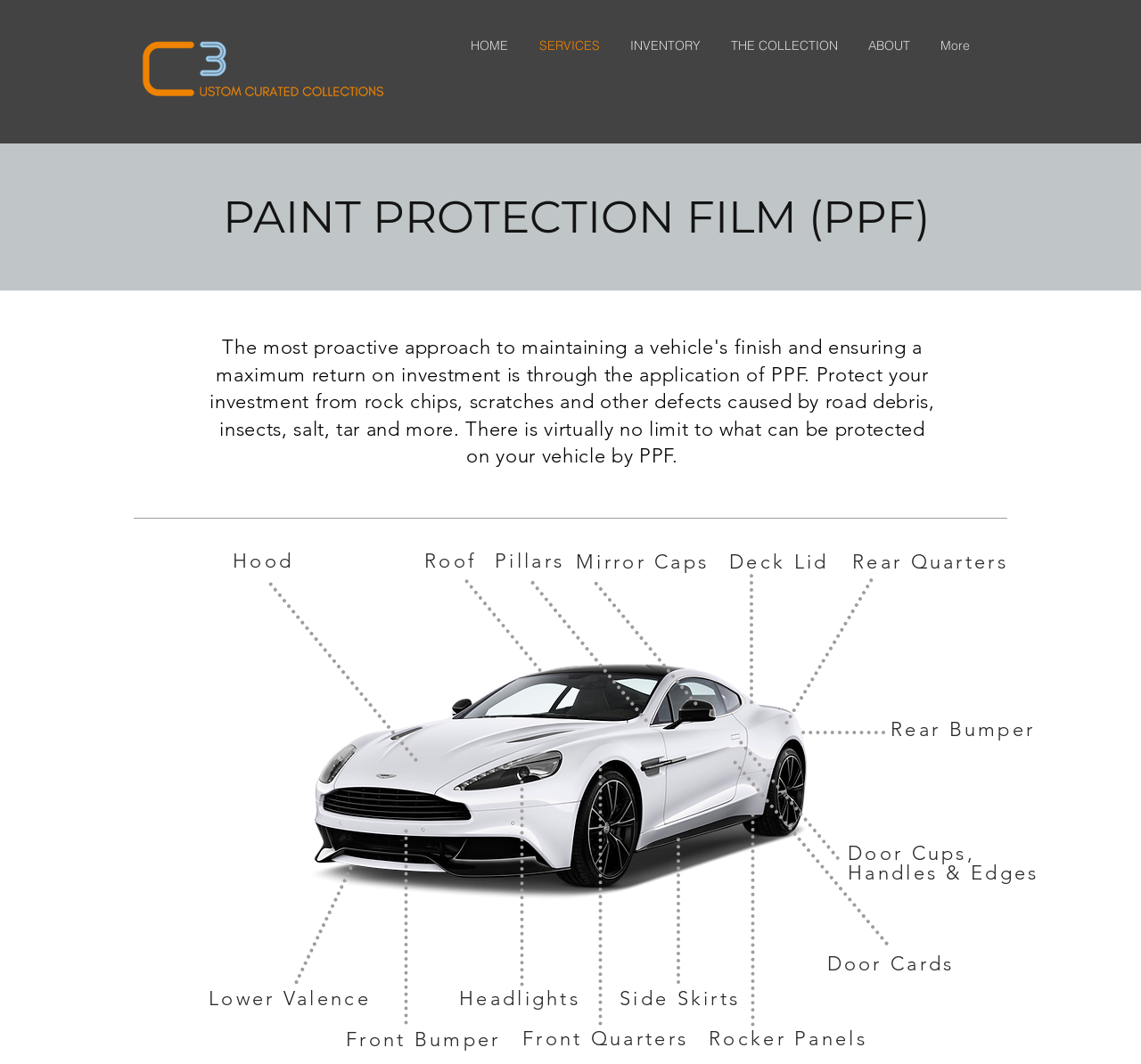Identify the bounding box coordinates for the UI element described as follows: ABOUT. Use the format (top-left x, top-left y, bottom-right x, bottom-right y) and ensure all values are floating point numbers between 0 and 1.

[0.748, 0.03, 0.811, 0.055]